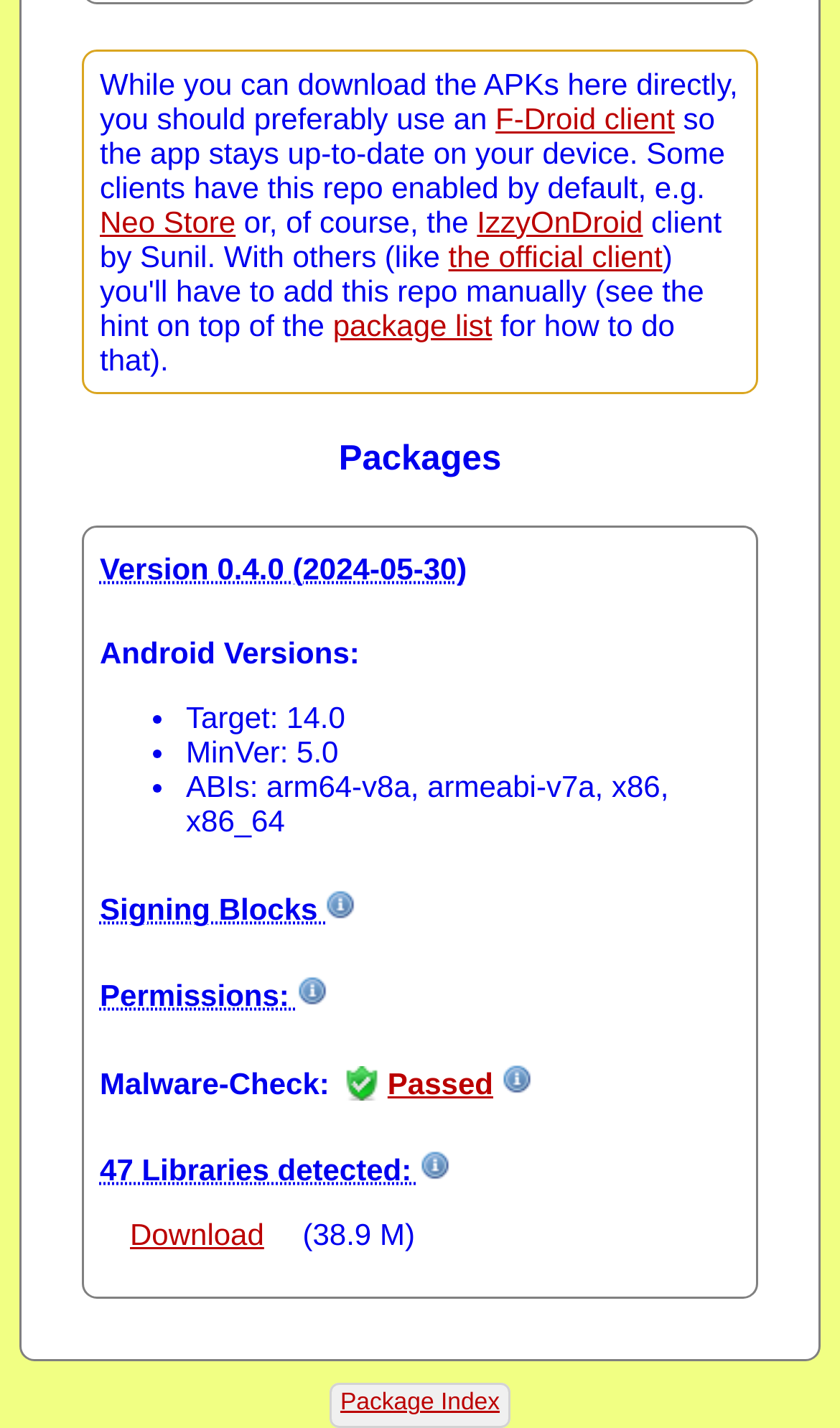How many libraries are detected in the package?
Look at the image and answer the question with a single word or phrase.

47